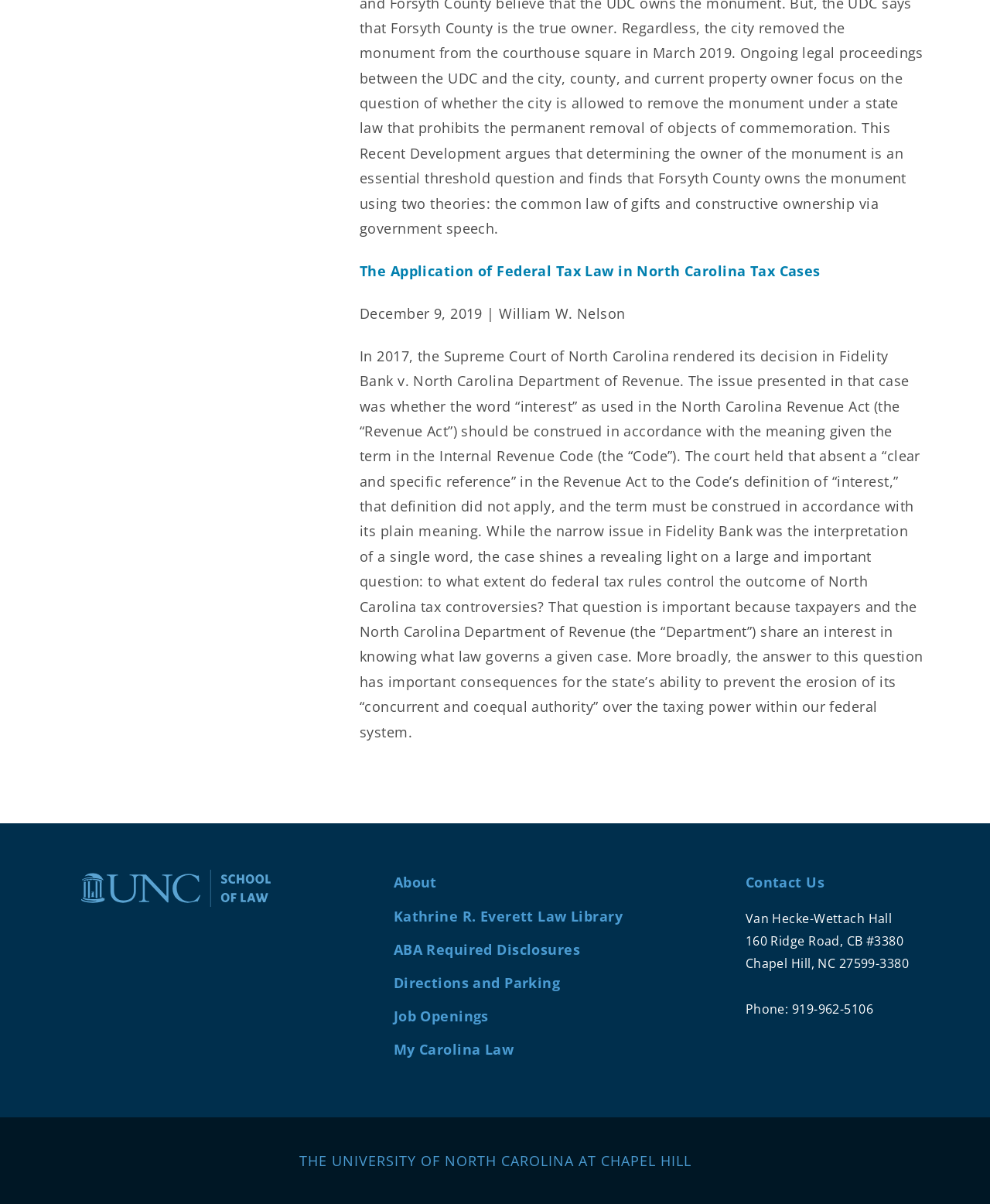Using a single word or phrase, answer the following question: 
Who is the author of the article?

William W. Nelson